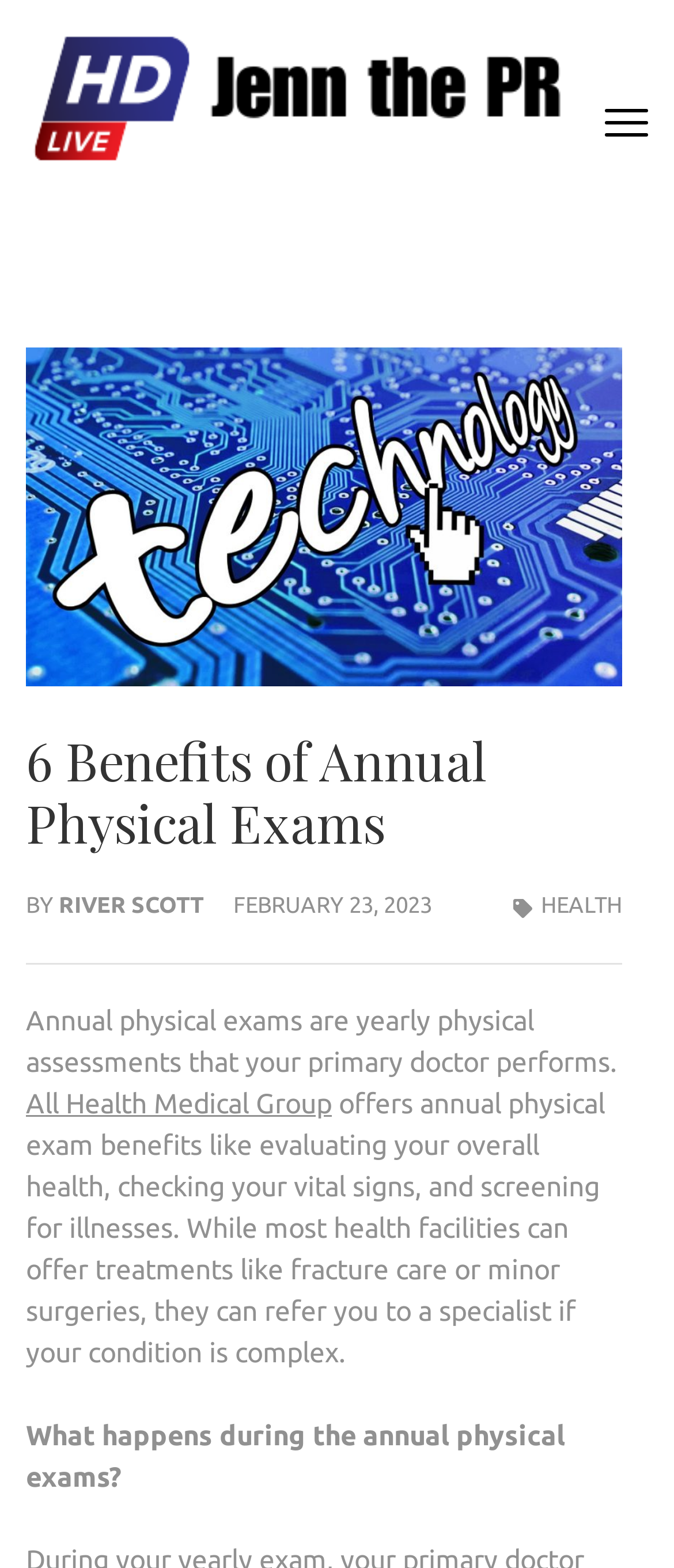Given the description: "Help Center", determine the bounding box coordinates of the UI element. The coordinates should be formatted as four float numbers between 0 and 1, [left, top, right, bottom].

None